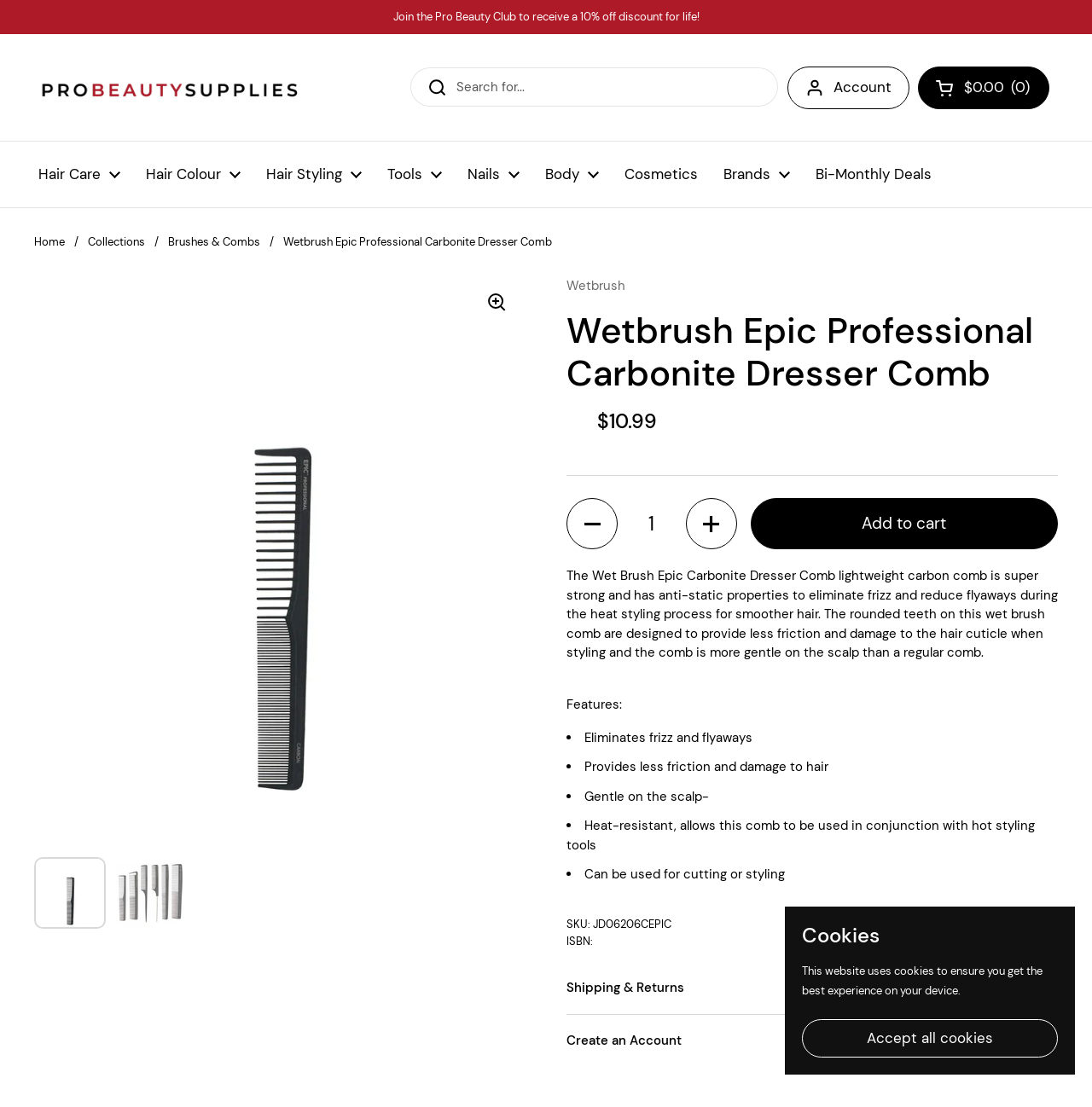Please predict the bounding box coordinates of the element's region where a click is necessary to complete the following instruction: "View the 'Latest comments' section". The coordinates should be represented by four float numbers between 0 and 1, i.e., [left, top, right, bottom].

None